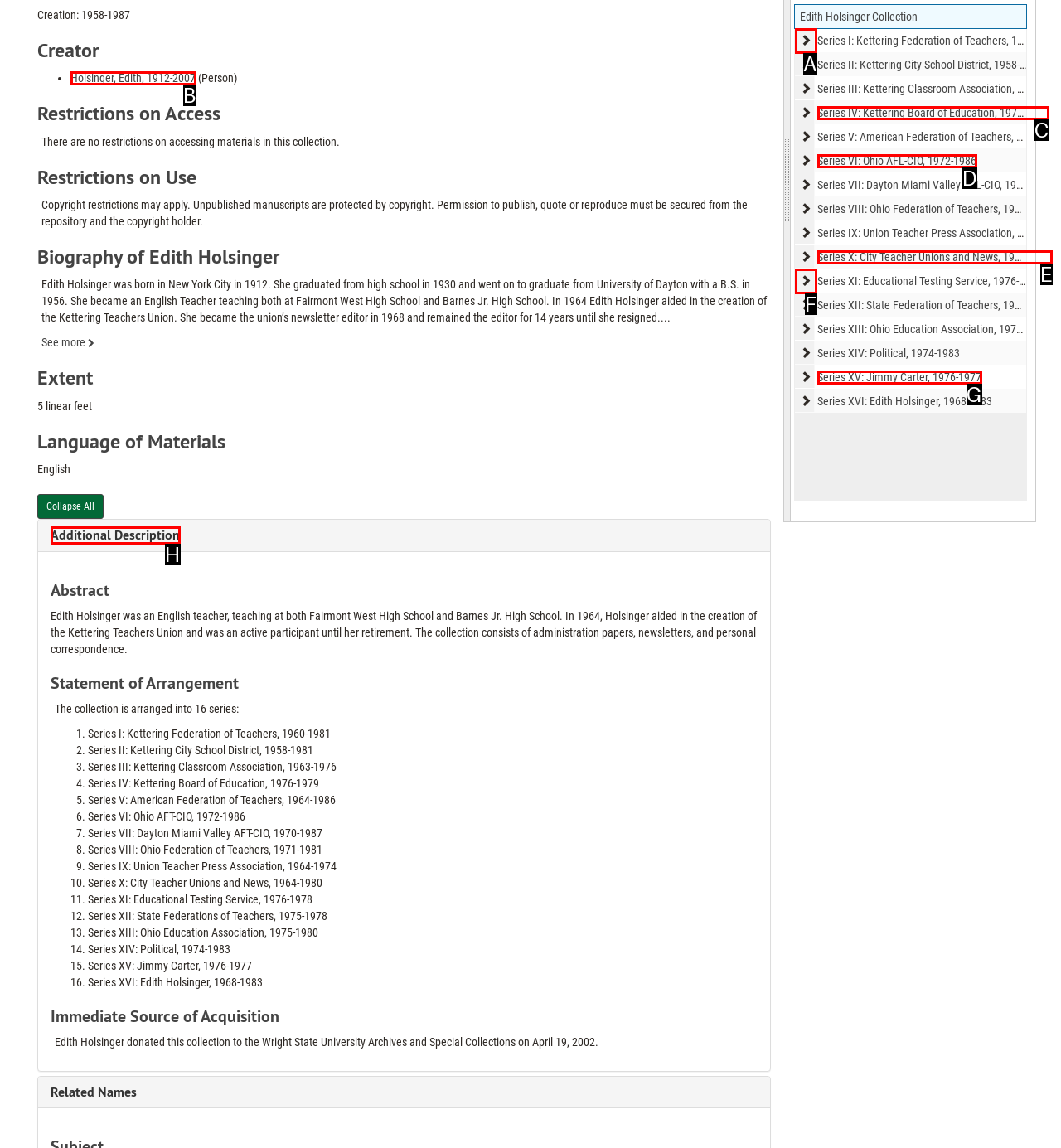Choose the letter that best represents the description: Holsinger, Edith, 1912-2007. Answer with the letter of the selected choice directly.

B